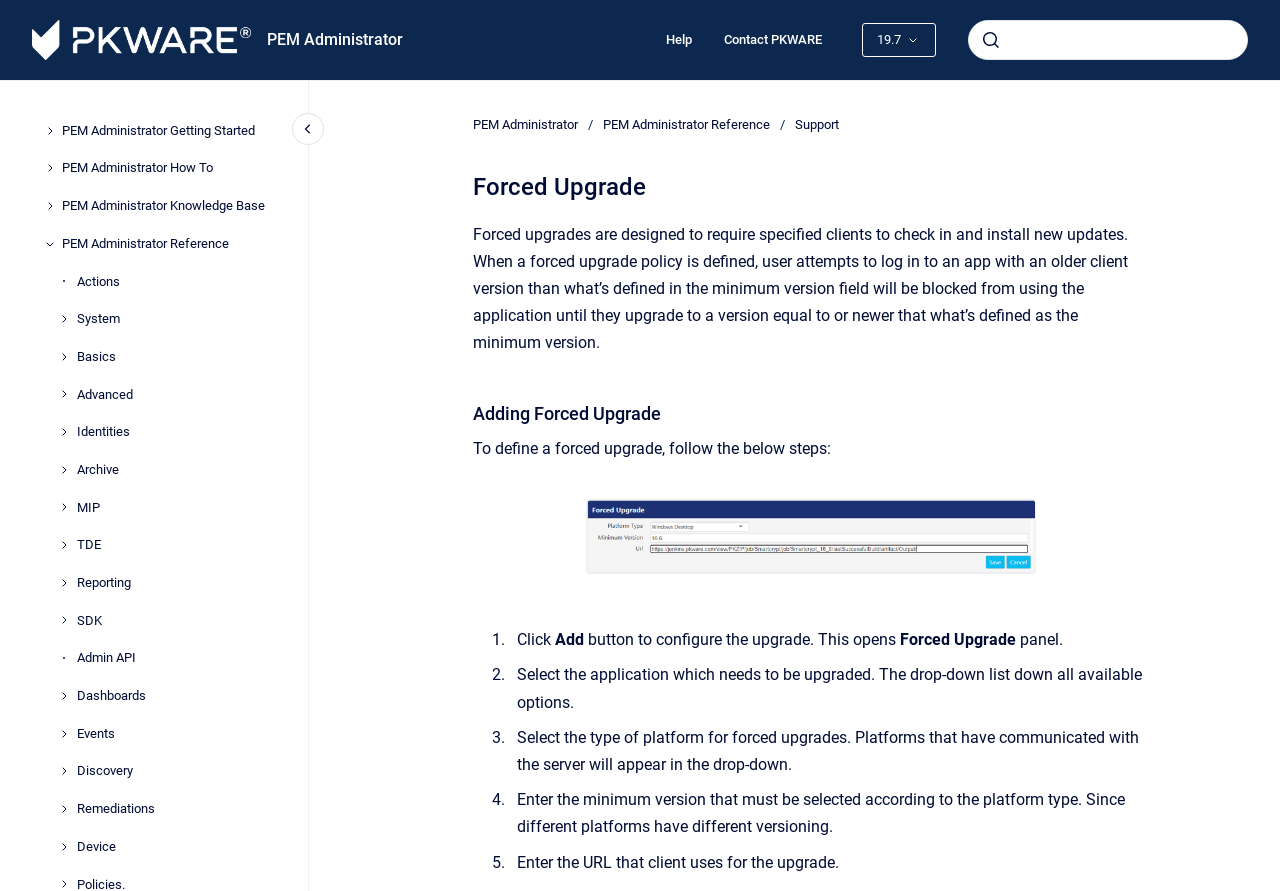Respond to the question with just a single word or phrase: 
What is the purpose of the 'Forced Upgrade' panel?

Configure upgrade